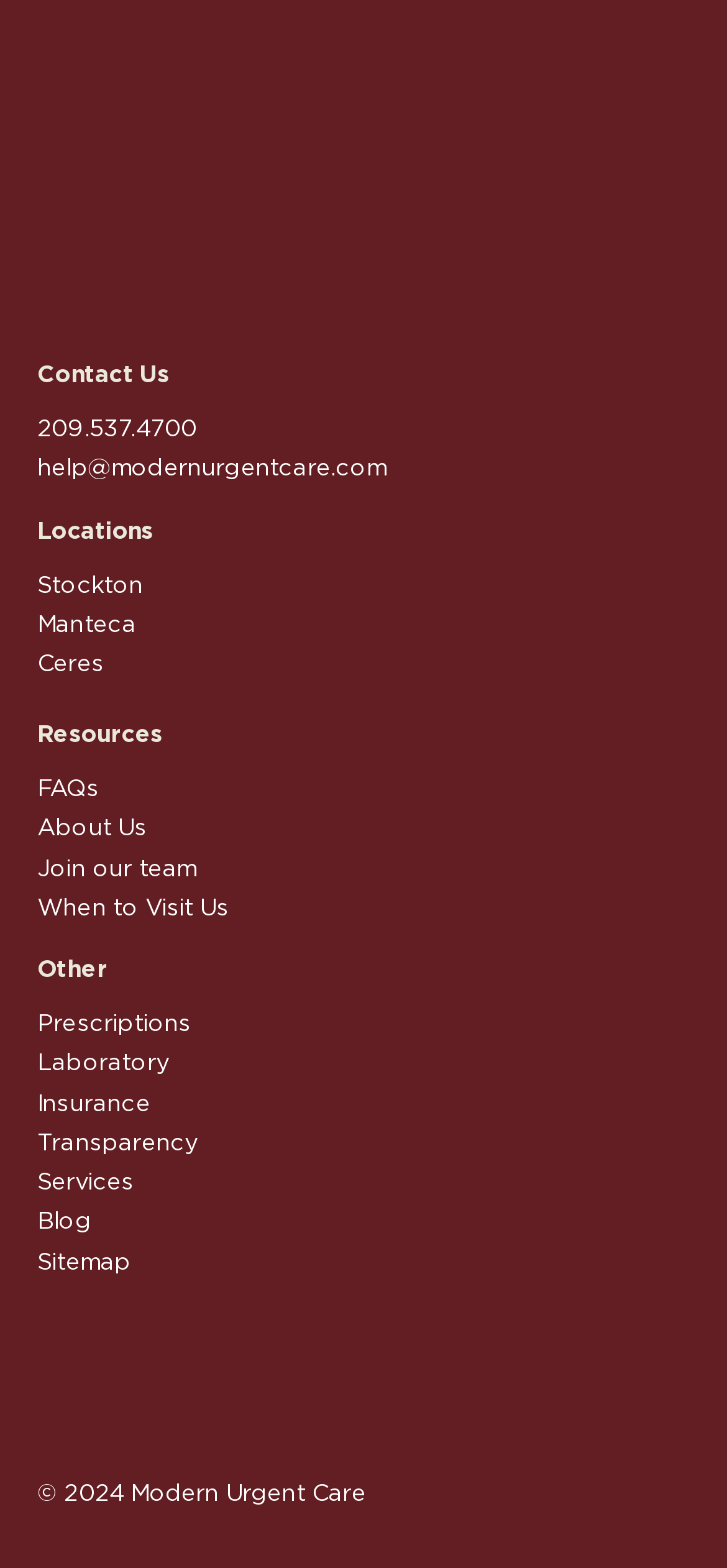Please determine the bounding box coordinates of the element to click on in order to accomplish the following task: "go to home page". Ensure the coordinates are four float numbers ranging from 0 to 1, i.e., [left, top, right, bottom].

None